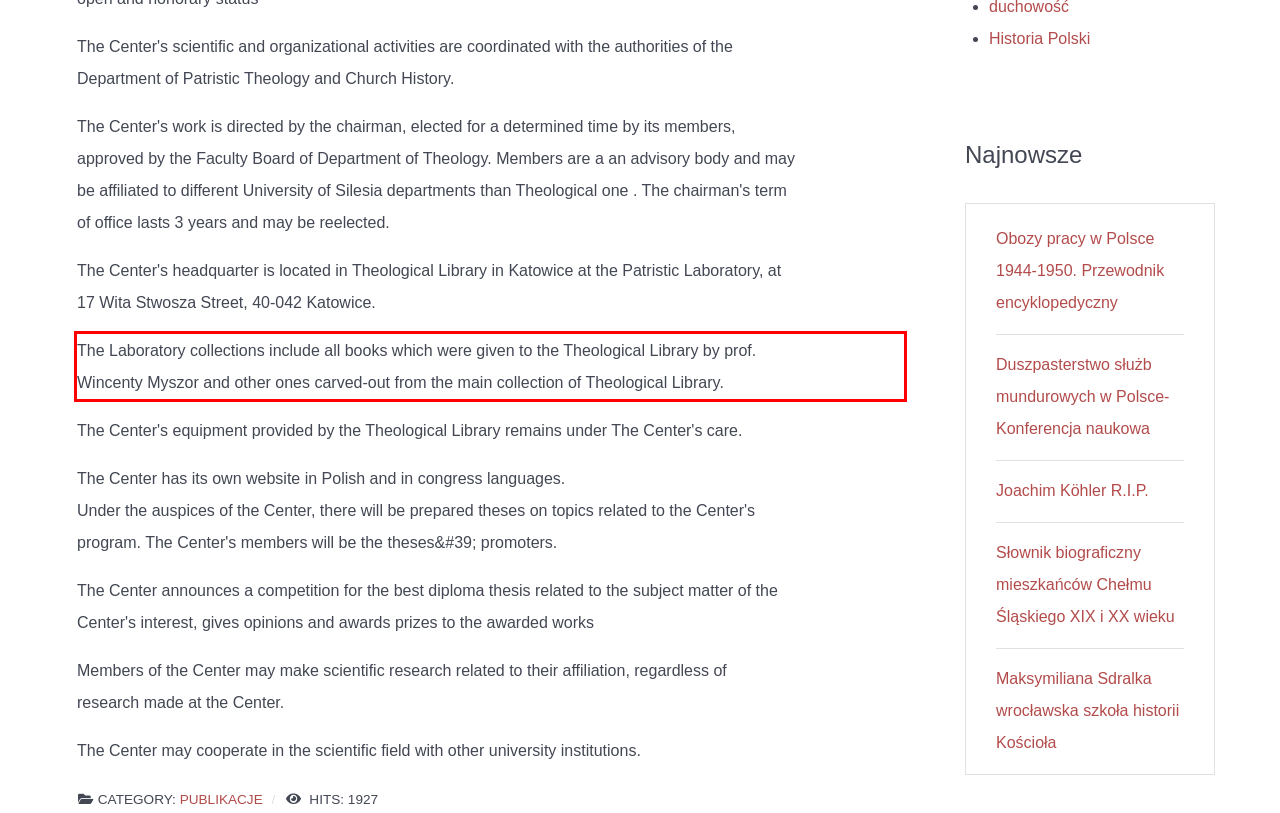Please perform OCR on the text within the red rectangle in the webpage screenshot and return the text content.

The Laboratory collections include all books which were given to the Theological Library by prof. Wincenty Myszor and other ones carved-out from the main collection of Theological Library.